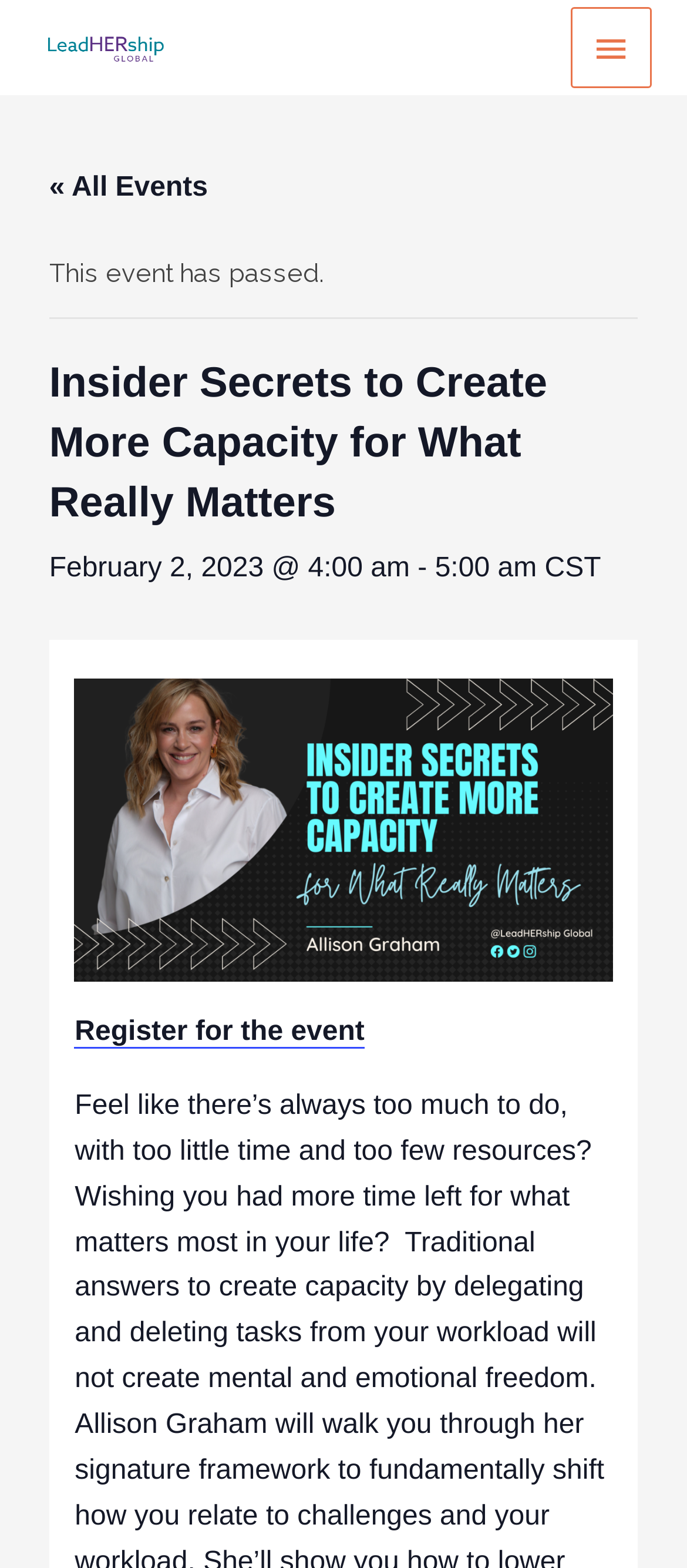Show the bounding box coordinates for the HTML element as described: "Main Menu".

[0.831, 0.004, 0.949, 0.056]